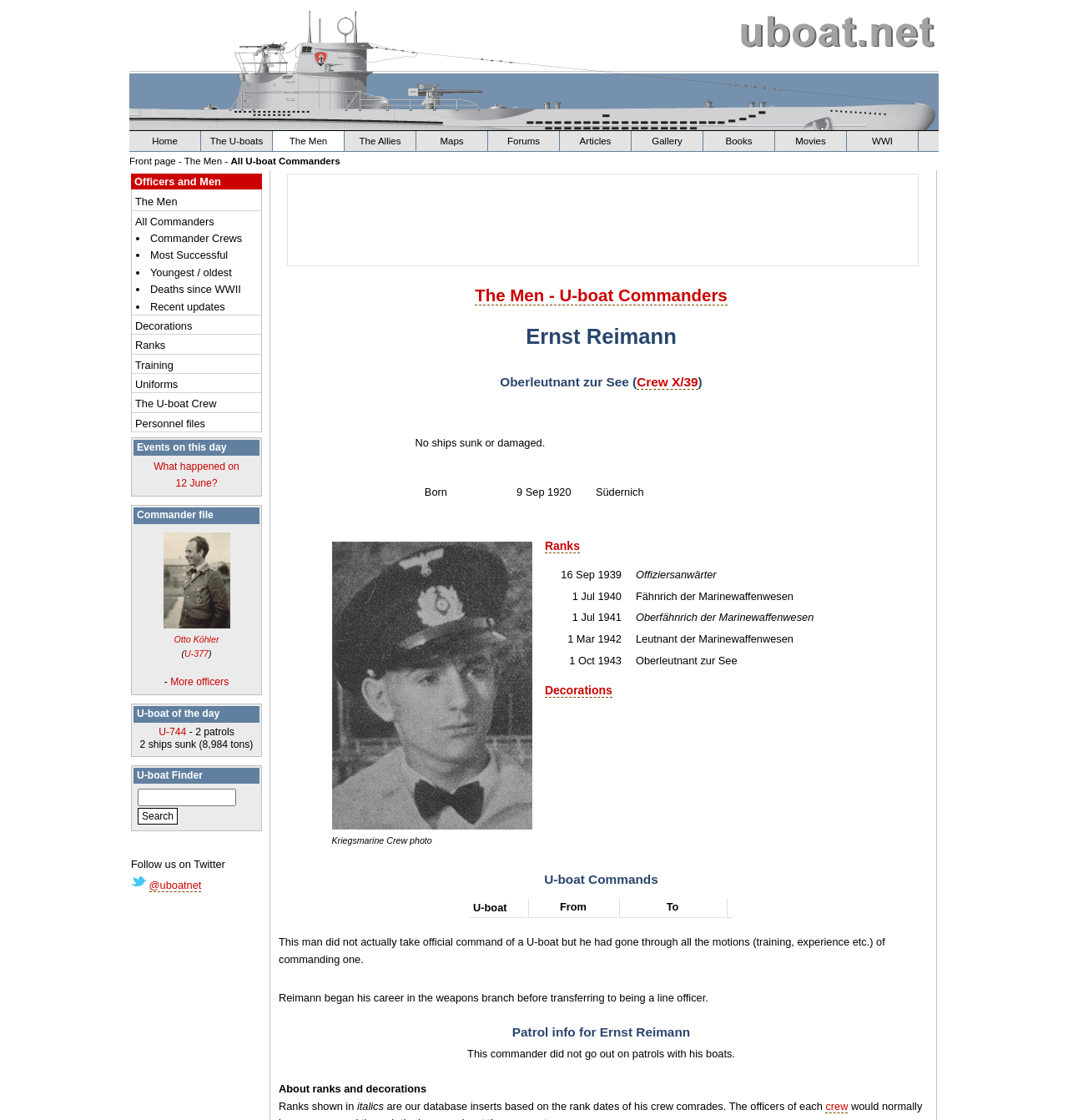Carefully examine the image and provide an in-depth answer to the question: What is the purpose of the 'U-boat Finder' section?

The 'U-boat Finder' section has a textbox and a search button, which suggests that it is used to search for U-boats. The presence of this section implies that the webpage provides information about U-boats and allows users to search for specific ones.